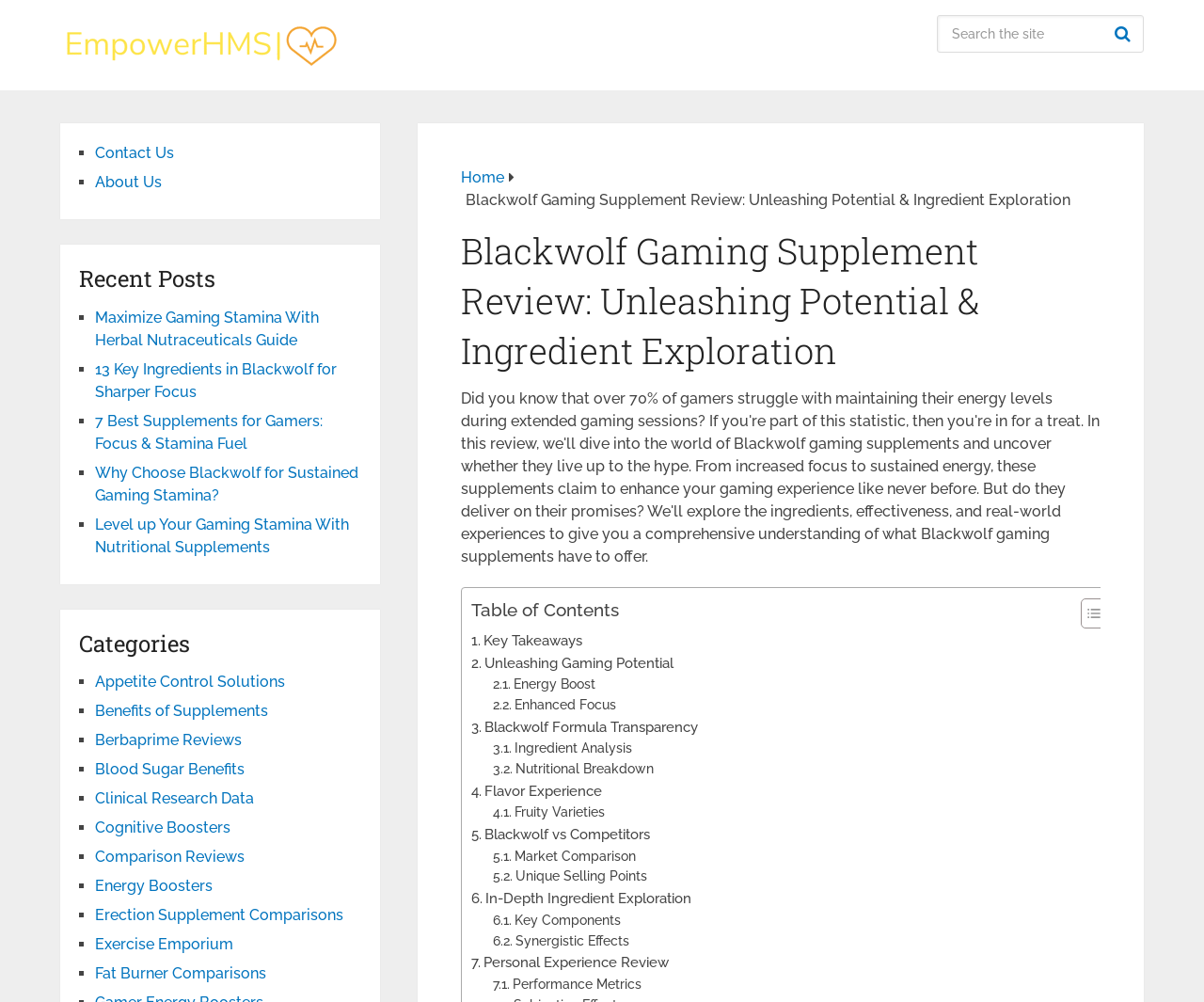Please locate the bounding box coordinates of the element that needs to be clicked to achieve the following instruction: "Click the REGISTER link". The coordinates should be four float numbers between 0 and 1, i.e., [left, top, right, bottom].

None